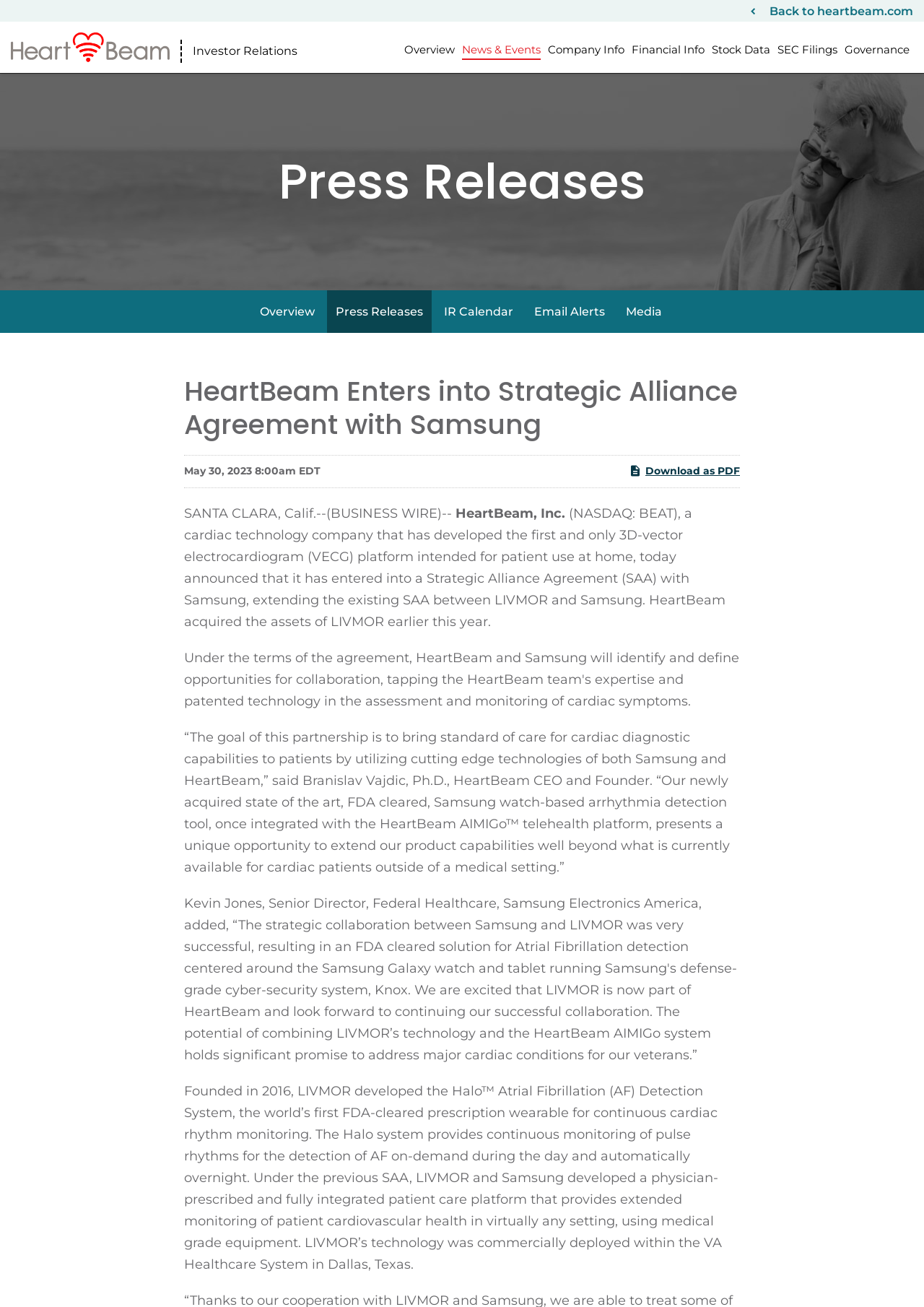What is the purpose of the partnership between HeartBeam and Samsung?
Please use the image to provide an in-depth answer to the question.

I found this answer by reading the quote from Branislav Vajdic, Ph.D., HeartBeam CEO and Founder, which mentions that the goal of the partnership is to bring standard of care for cardiac diagnostic capabilities to patients.